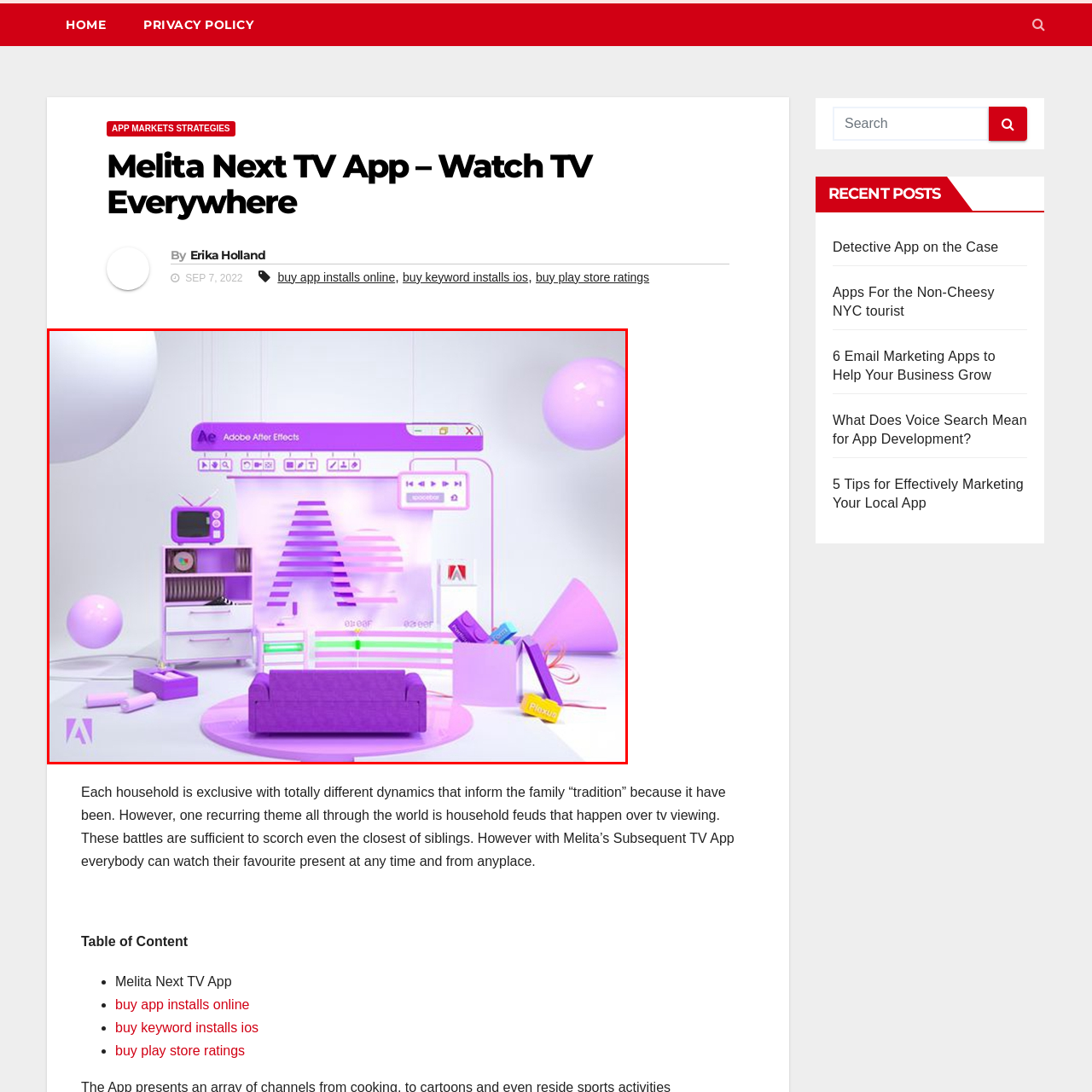Generate a comprehensive caption for the picture highlighted by the red outline.

The image features a visually striking representation of a playful interior scene inspired by Adobe After Effects. Dominated by vibrant shades of purple, the setting includes a stylized sofa situated in front of an imaginative wall that resembles the After Effects interface, complete with playback controls and a distinctive logo. On the left, a vintage television sits atop a minimalist shelf filled with various decorative items, contributing to a nostalgic atmosphere. 

Surrounding the scene are whimsical, abstract shapes and props, such as colorful geometric objects and scattered tools, further enhancing the creative vibe. This artistic composition effectively merges digital design with a cozy environment, embodying the innovative spirit of digital content creation.